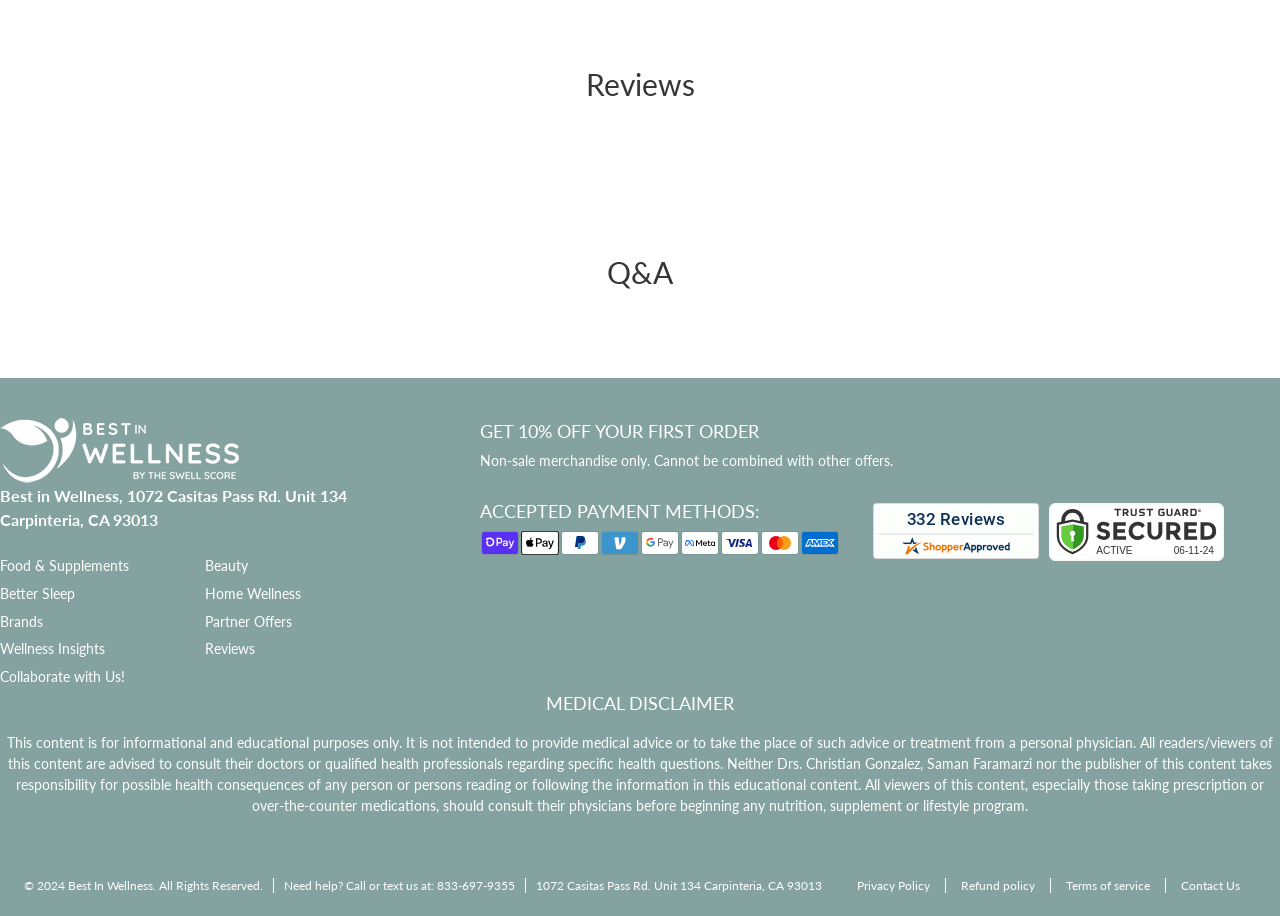Determine the bounding box coordinates for the clickable element required to fulfill the instruction: "Contact Us". Provide the coordinates as four float numbers between 0 and 1, i.e., [left, top, right, bottom].

None